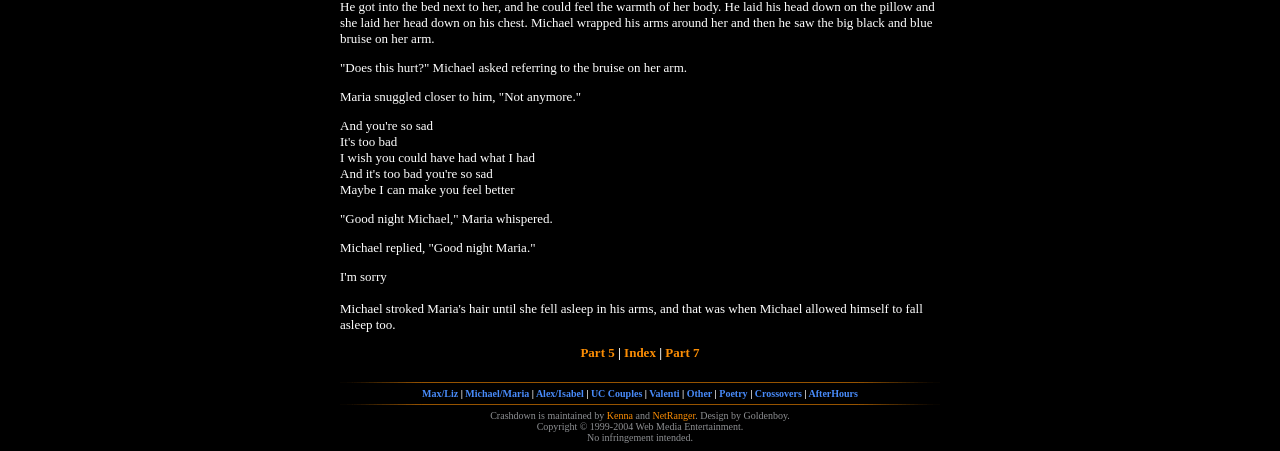Who maintains the Crashdown website?
Kindly give a detailed and elaborate answer to the question.

At the bottom of the page, I found a static text element that mentions that Crashdown is maintained by Kenna and NetRanger, indicating that they are the administrators or creators of the website.